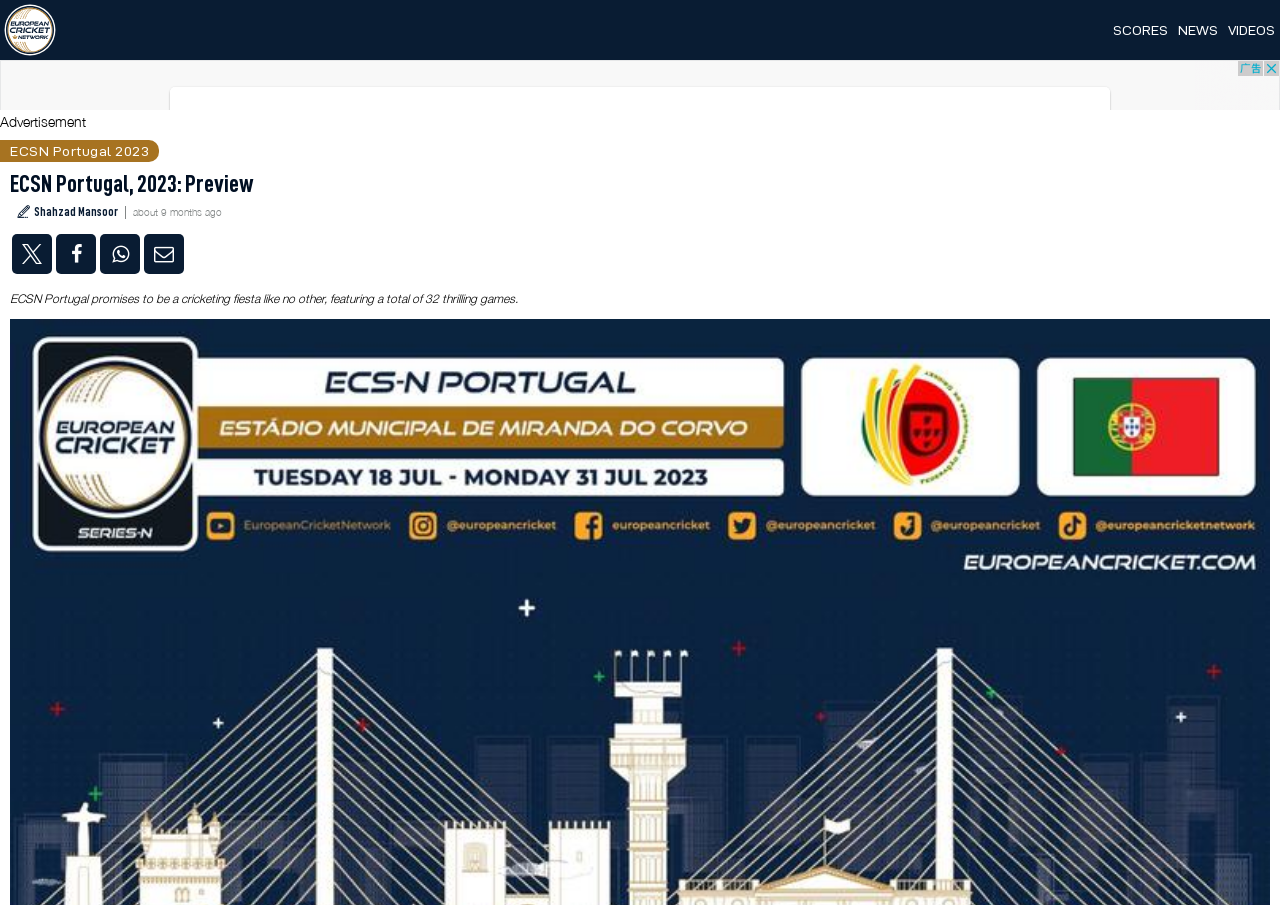Find the bounding box coordinates of the clickable element required to execute the following instruction: "Read the NEWS section". Provide the coordinates as four float numbers between 0 and 1, i.e., [left, top, right, bottom].

[0.92, 0.024, 0.952, 0.042]